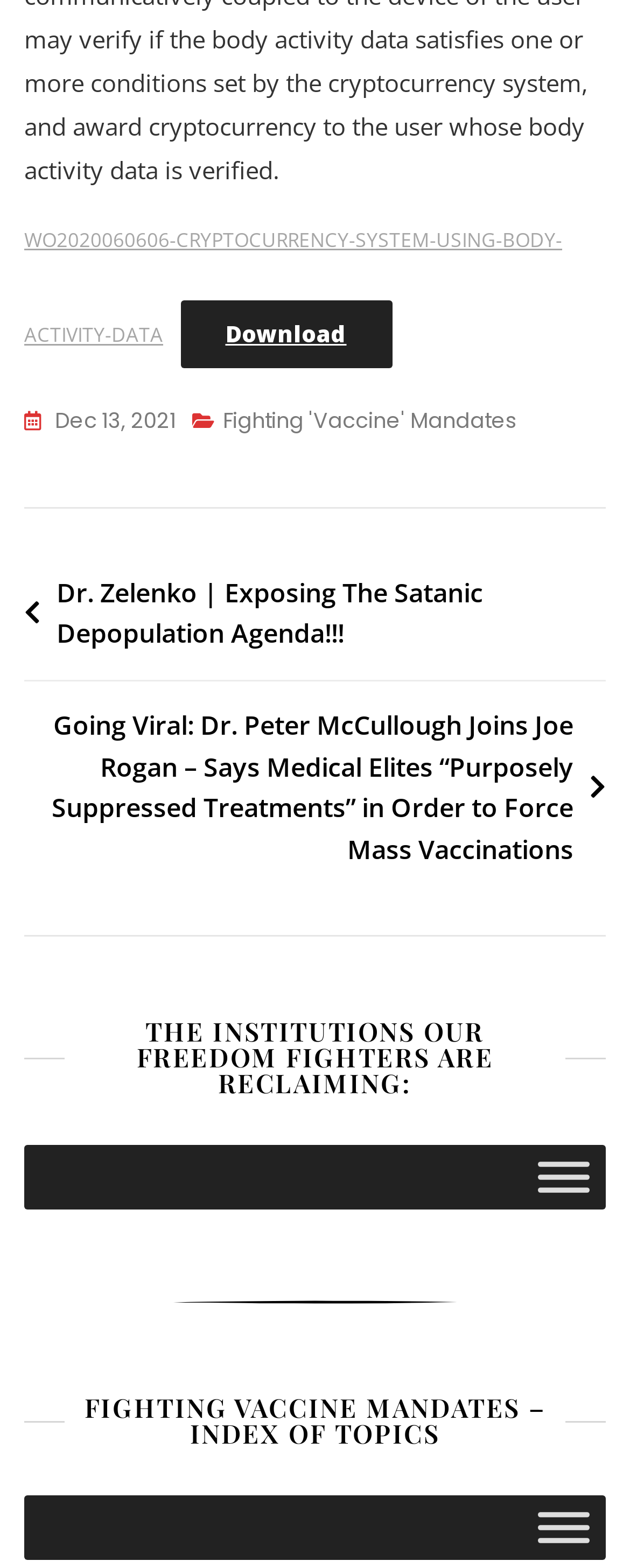Given the description "aria-label="Toggle Menu"", provide the bounding box coordinates of the corresponding UI element.

[0.854, 0.741, 0.936, 0.761]